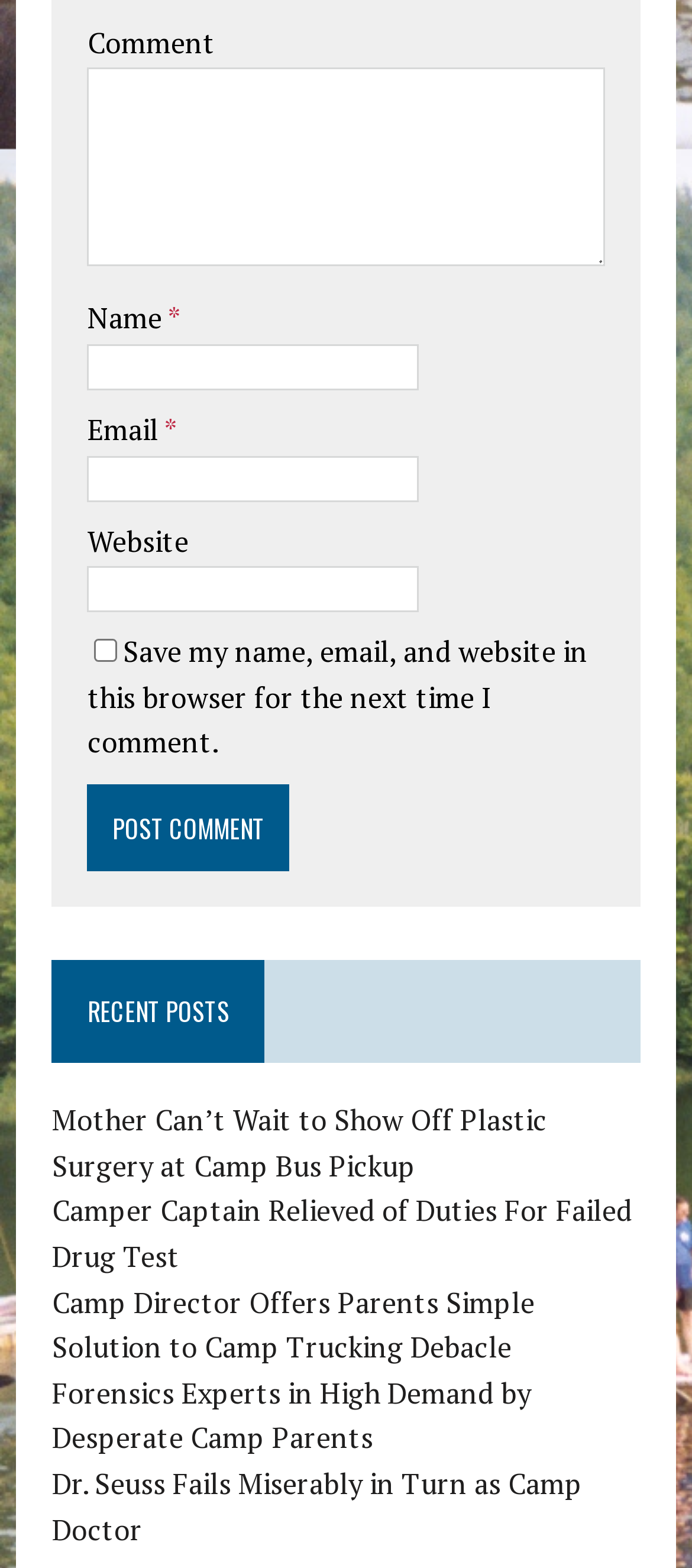How many recent posts are listed?
Answer the question using a single word or phrase, according to the image.

5